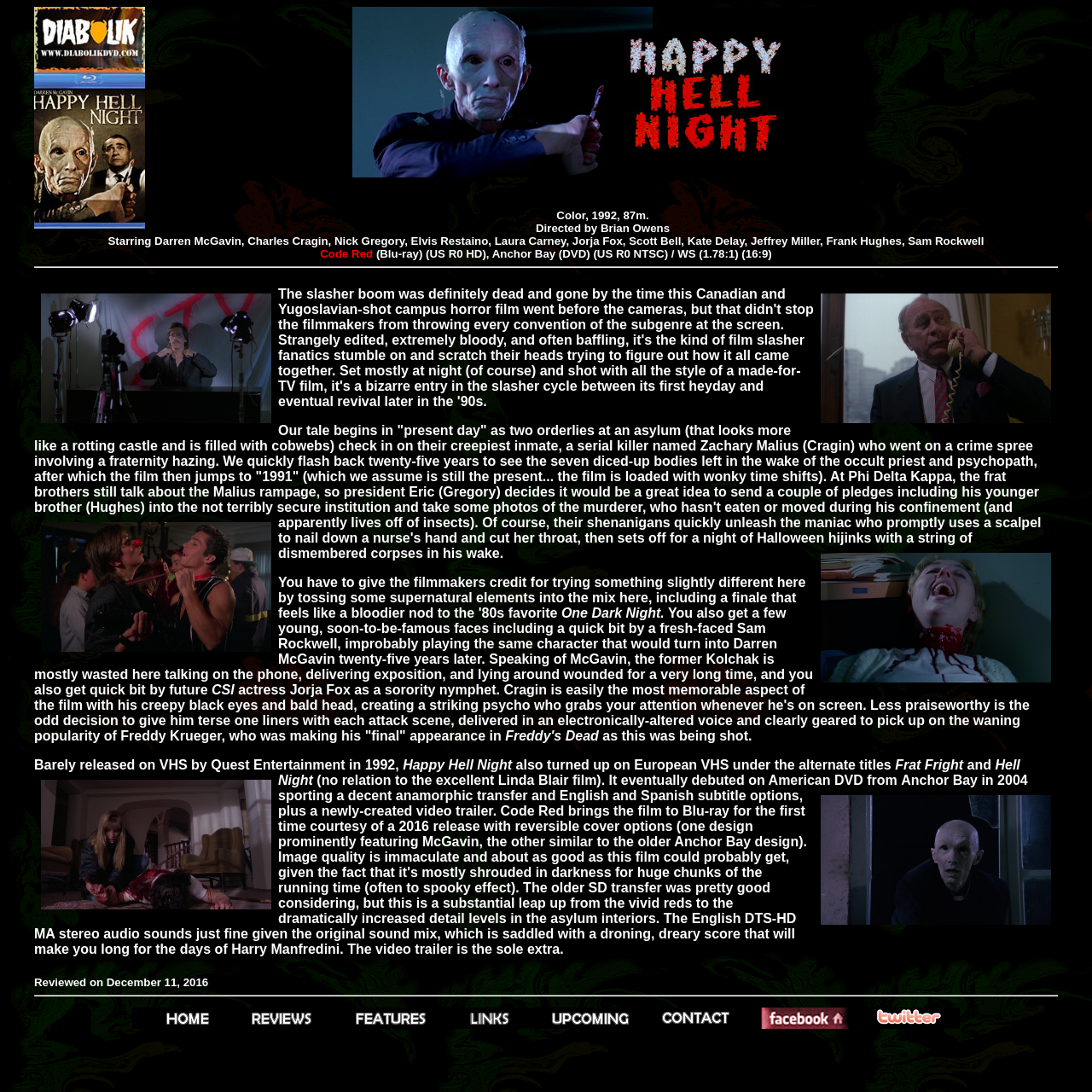Please provide a comprehensive response to the question based on the details in the image: What is the name of the actress who plays a sorority nymphet in the movie?

The webpage mentions that Jorja Fox, a future CSI actress, plays a quick bit as a sorority nymphet in the movie Happy Hell Night.